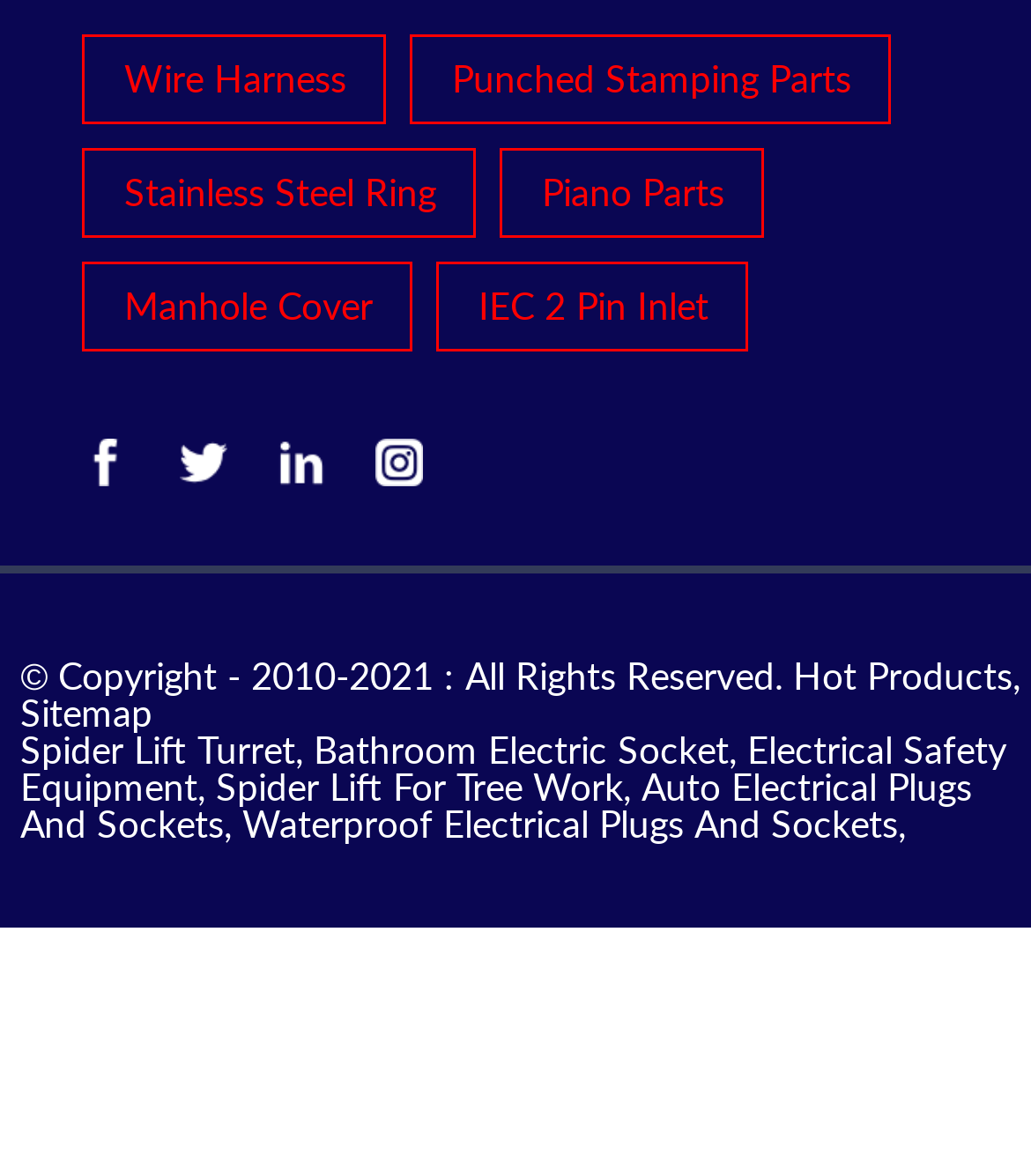Determine the bounding box coordinates for the clickable element required to fulfill the instruction: "Learn about Spider Lift Turret". Provide the coordinates as four float numbers between 0 and 1, i.e., [left, top, right, bottom].

[0.02, 0.617, 0.287, 0.655]